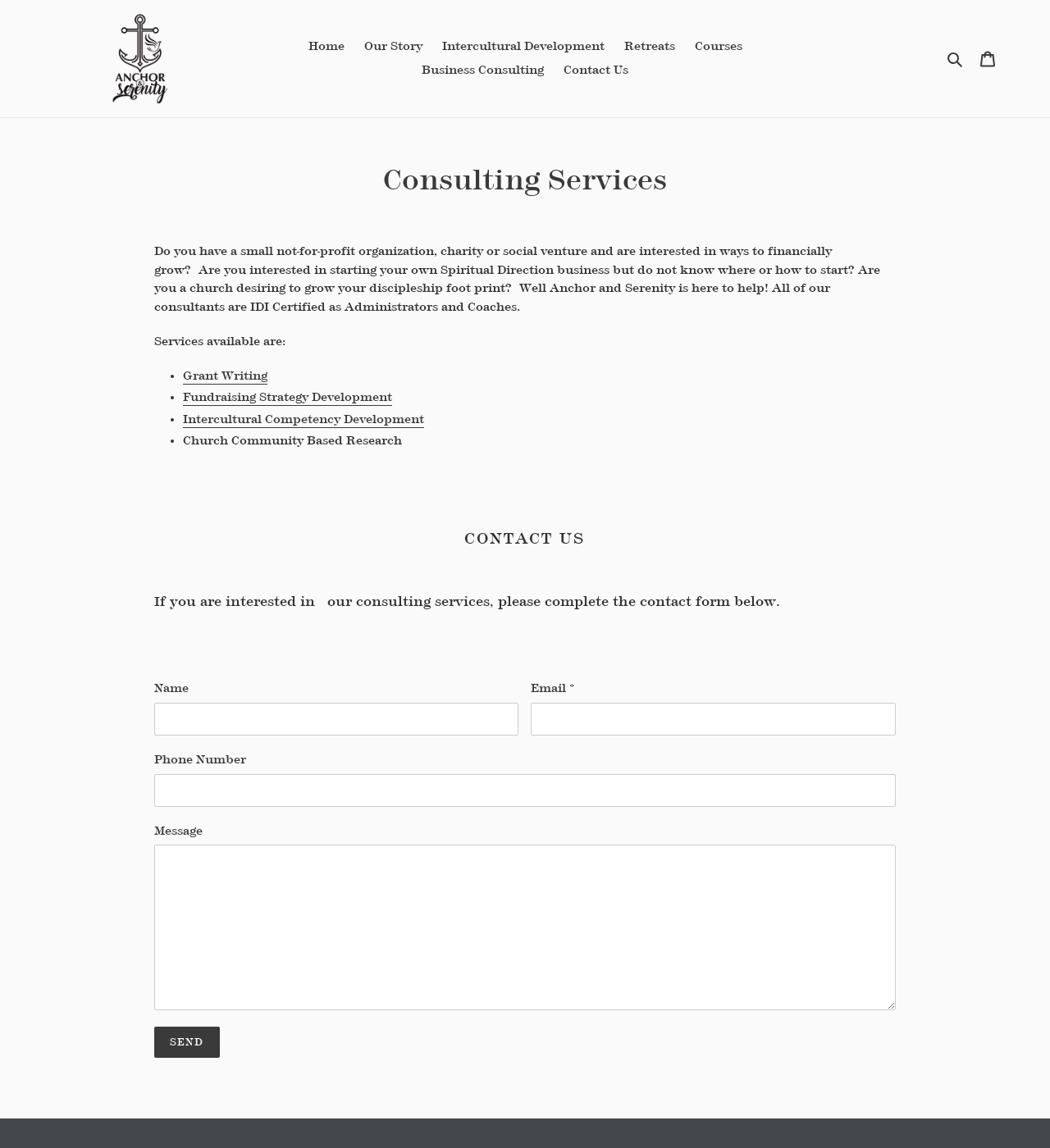Provide a one-word or short-phrase response to the question:
What is the text on the 'Send' button?

SEND